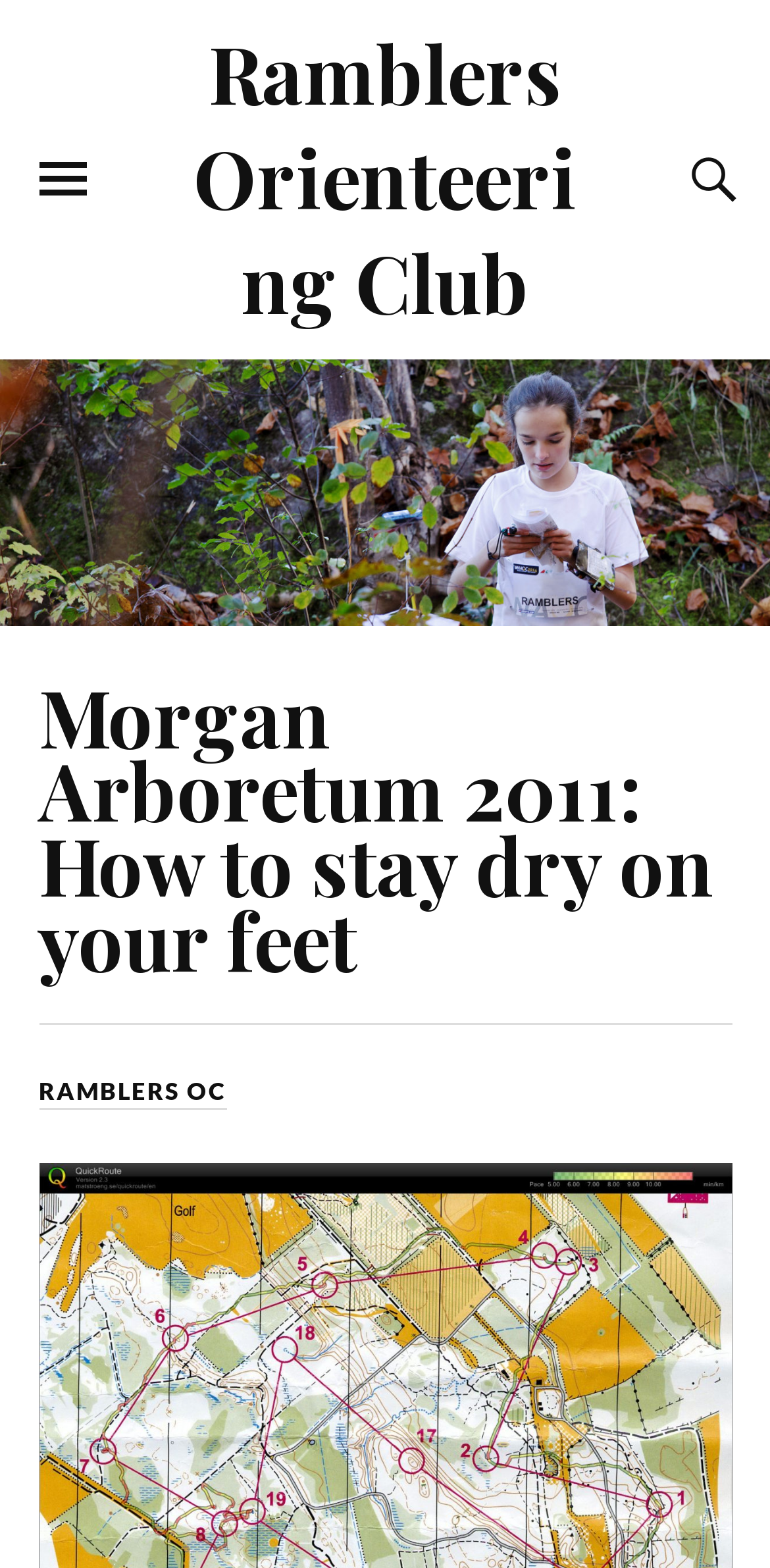Bounding box coordinates should be provided in the format (top-left x, top-left y, bottom-right x, bottom-right y) with all values between 0 and 1. Identify the bounding box for this UI element: ramblers oc

[0.05, 0.686, 0.294, 0.708]